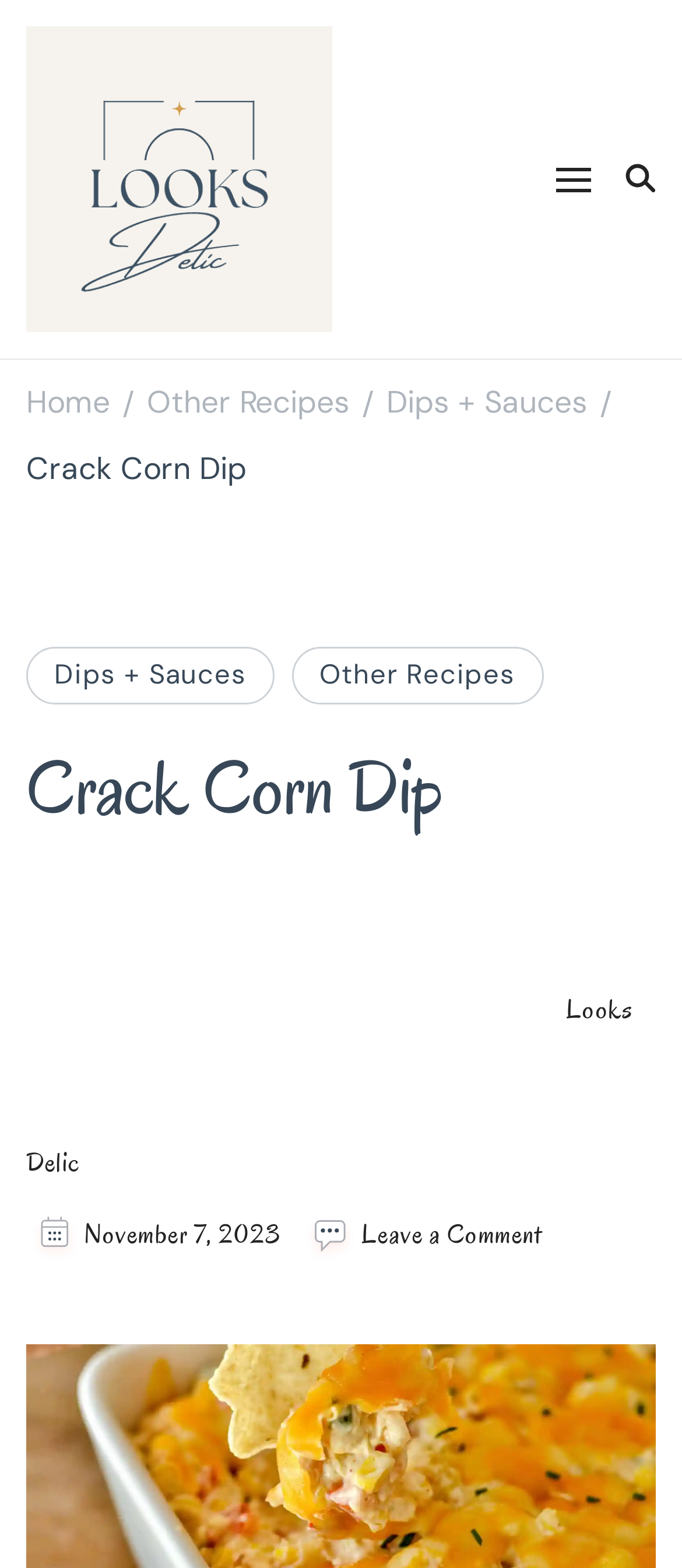Write a detailed summary of the webpage, including text, images, and layout.

The webpage is a recipe page for Crack Corn Dip, also known as Mexican Corn Dip. At the top left corner, there is a logo of "Looks Delic" with a link to the website's homepage. Next to the logo, there is a text "Recipes for easy weeknight cooking". On the top right corner, there are two buttons, likely for navigation or search purposes.

Below the top section, there is a navigation menu with links to "Home", "Other Recipes", and "Dips + Sauces". The current page, "Crack Corn Dip", is highlighted.

The main content of the page is divided into sections. The first section has a heading "Crack Corn Dip" and contains links to related categories, "Dips + Sauces" and "Other Recipes". Below the heading, there is a large section that likely contains the recipe details, including text and images. There is an image of the dish, and a section with the date "November 7, 2023". Additionally, there is a link to "Leave a Comment on Crack Corn Dip" and a few other images, possibly related to the recipe or the website.

Overall, the webpage is focused on providing a recipe for Crack Corn Dip, with easy navigation to related recipes and categories.